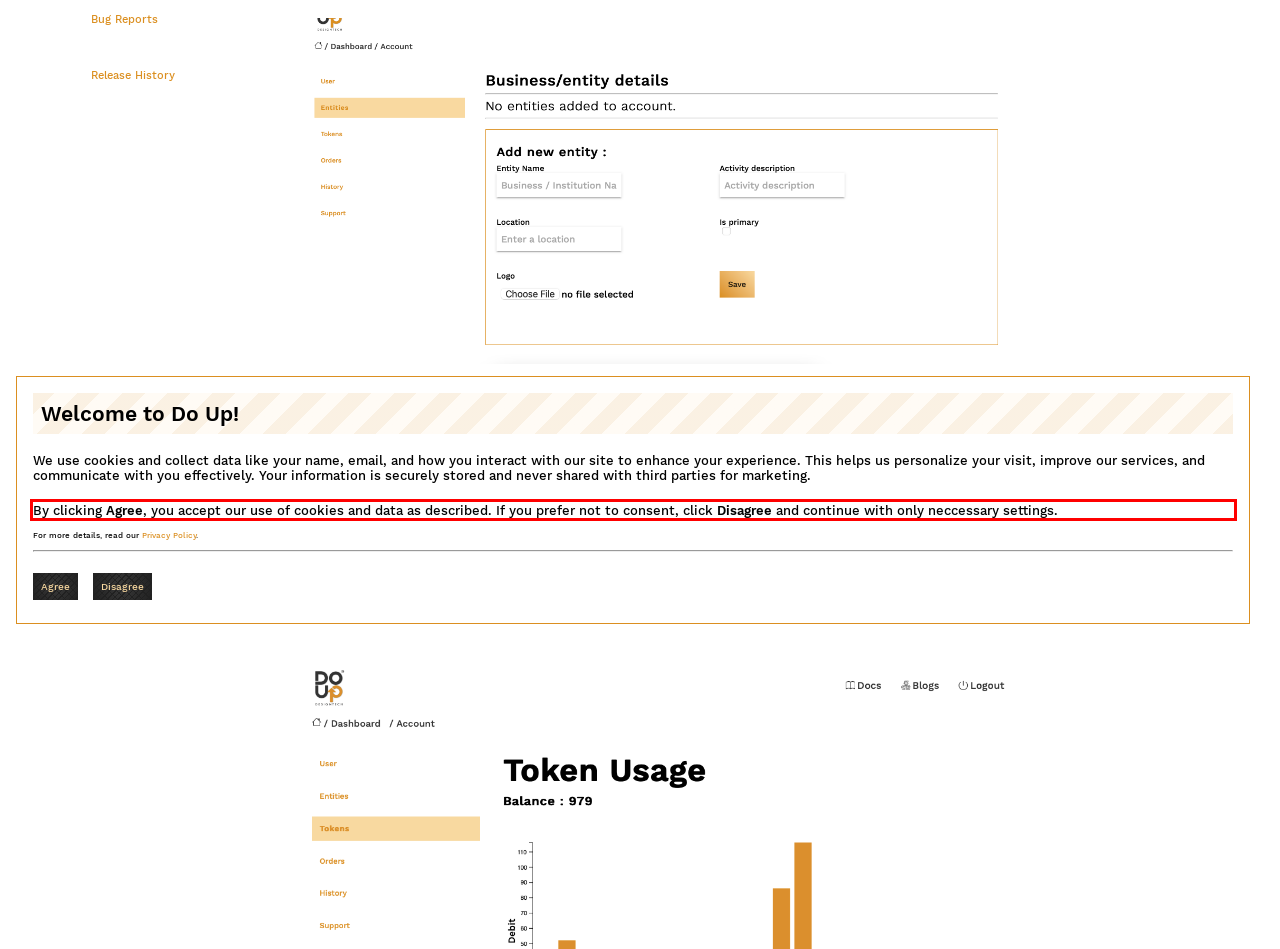Within the provided webpage screenshot, find the red rectangle bounding box and perform OCR to obtain the text content.

By clicking Agree, you accept our use of cookies and data as described. If you prefer not to consent, click Disagree and continue with only neccessary settings.